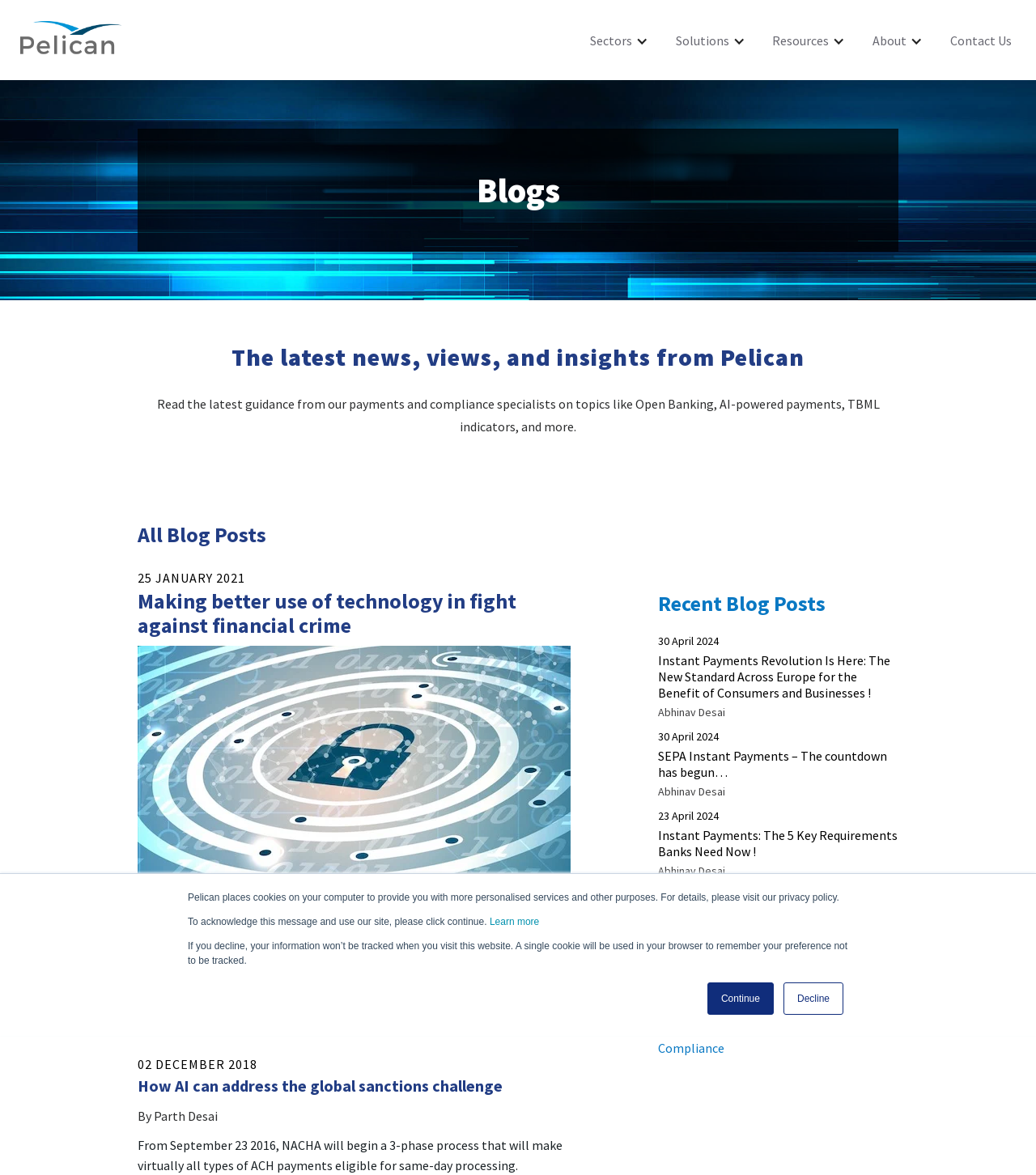Please provide a brief answer to the following inquiry using a single word or phrase:
How many blog posts are displayed on this page?

Multiple